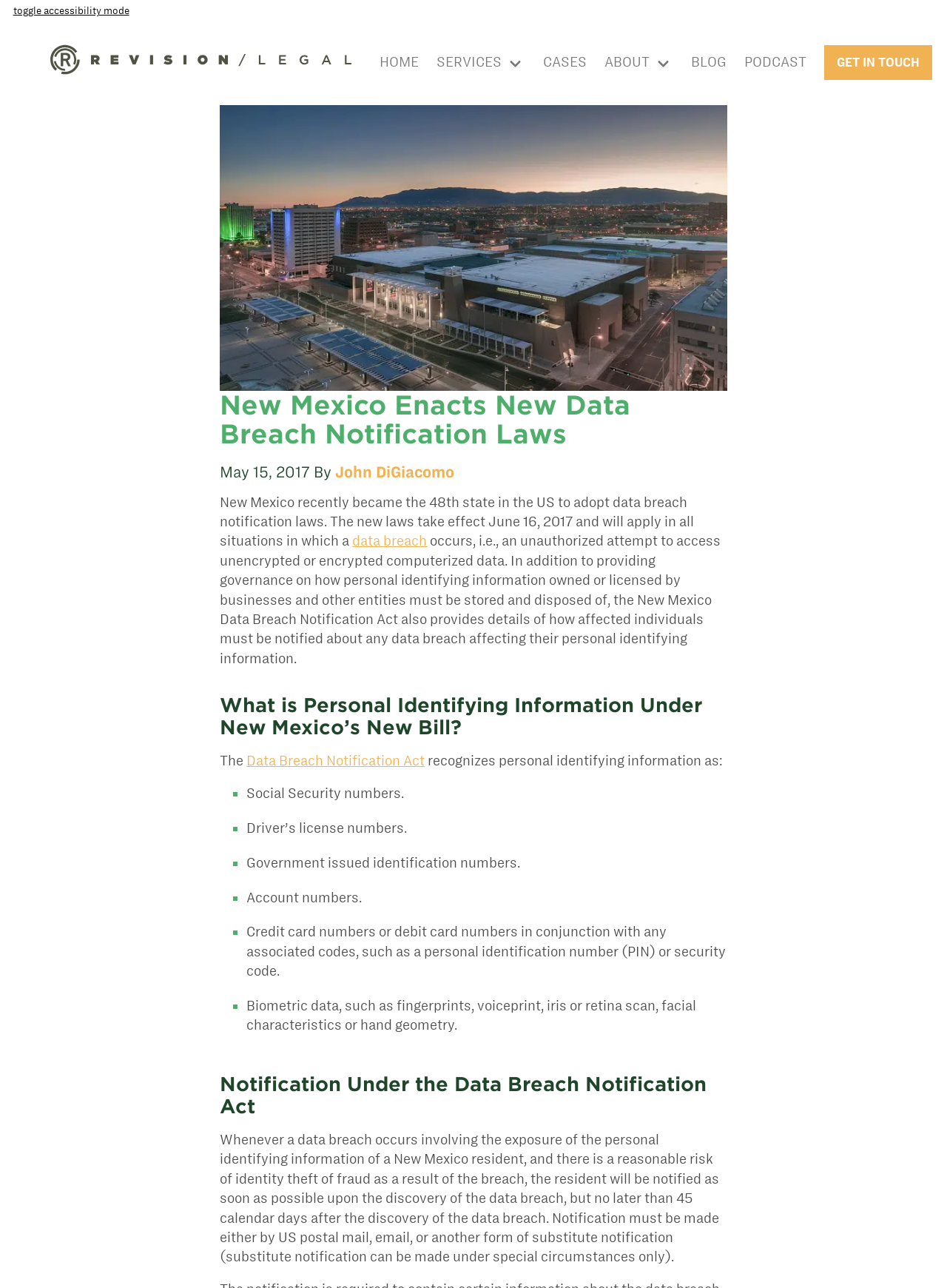Based on what you see in the screenshot, provide a thorough answer to this question: How must affected individuals be notified about a data breach?

I found the notification methods by reading the static text 'Notification must be made either by US postal mail, email, or another form of substitute notification...'